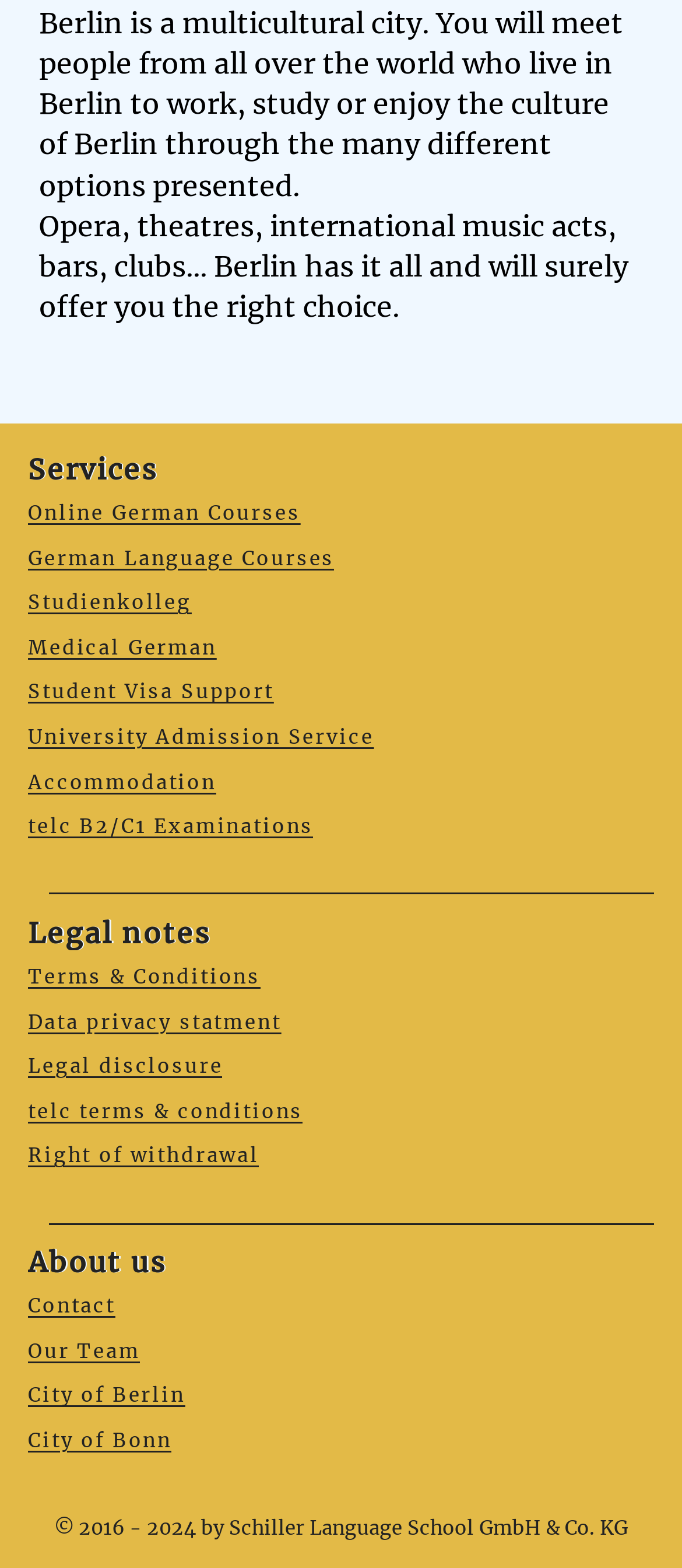Can you find the bounding box coordinates for the element that needs to be clicked to execute this instruction: "Learn about the City of Berlin"? The coordinates should be given as four float numbers between 0 and 1, i.e., [left, top, right, bottom].

[0.041, 0.882, 0.272, 0.911]